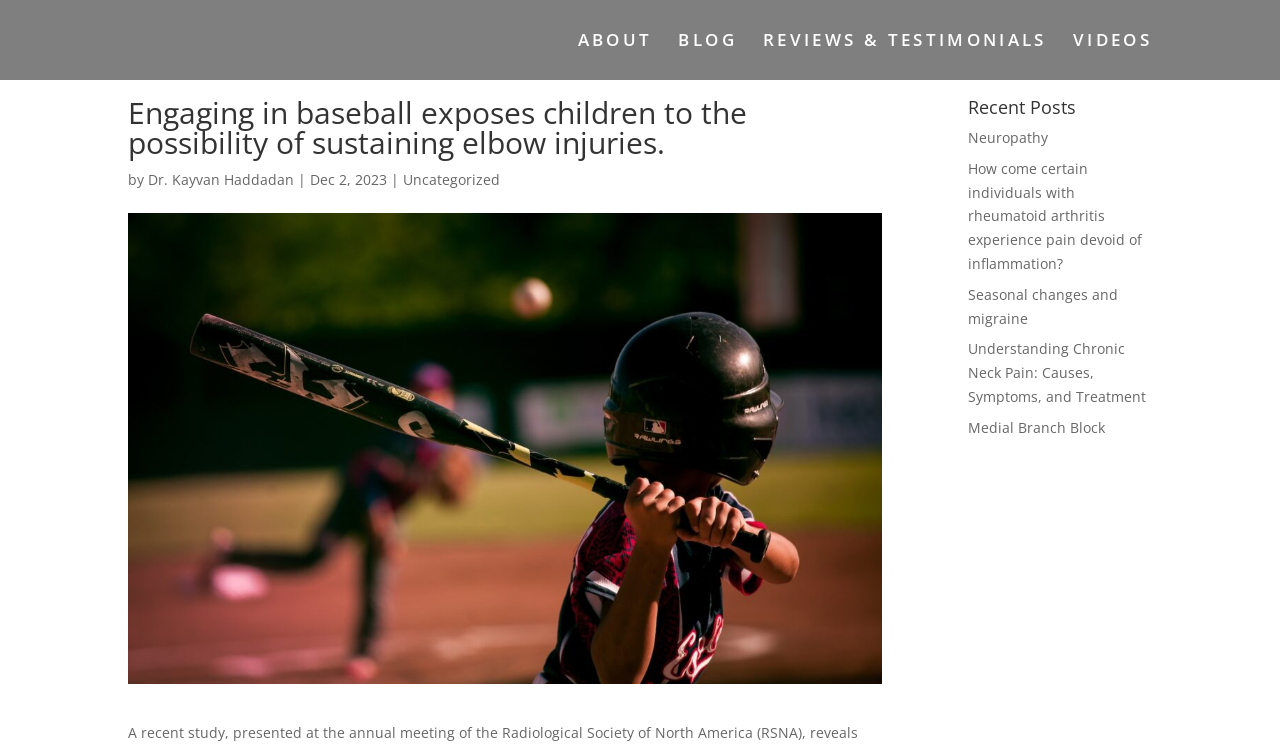What is the category of the main article?
We need a detailed and exhaustive answer to the question. Please elaborate.

The category of the main article is mentioned in the metadata, specifically in the link 'Uncategorized' which appears below the main heading.